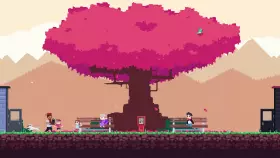Provide your answer in one word or a succinct phrase for the question: 
What are the adults doing in the scene?

Sitting on benches